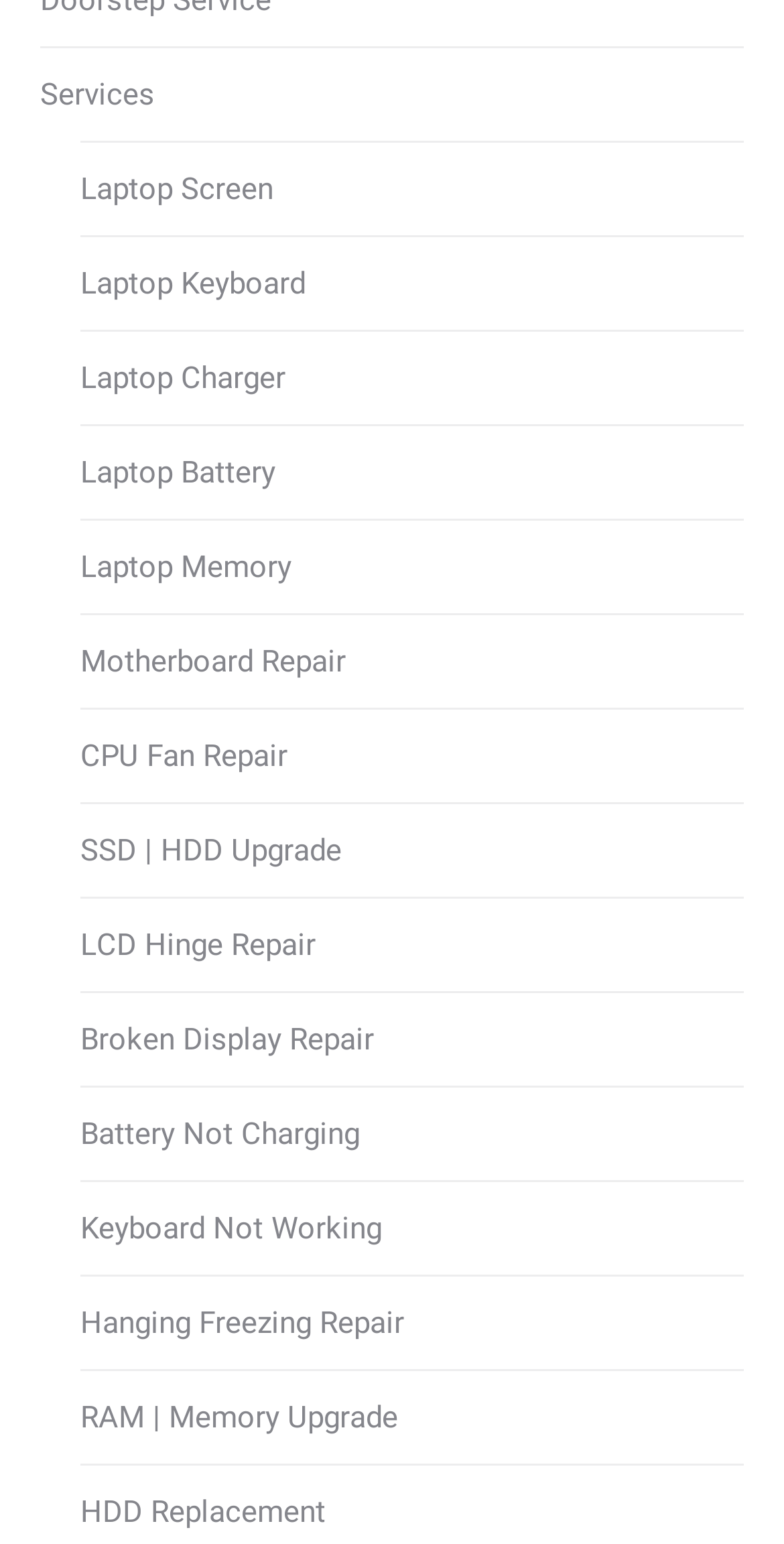What is the laptop part related to memory?
Please provide a full and detailed response to the question.

The laptop part related to memory is 'Laptop Memory' which is a link element located at [0.103, 0.35, 0.372, 0.385] on the webpage, and there is also an option for 'RAM | Memory Upgrade'.